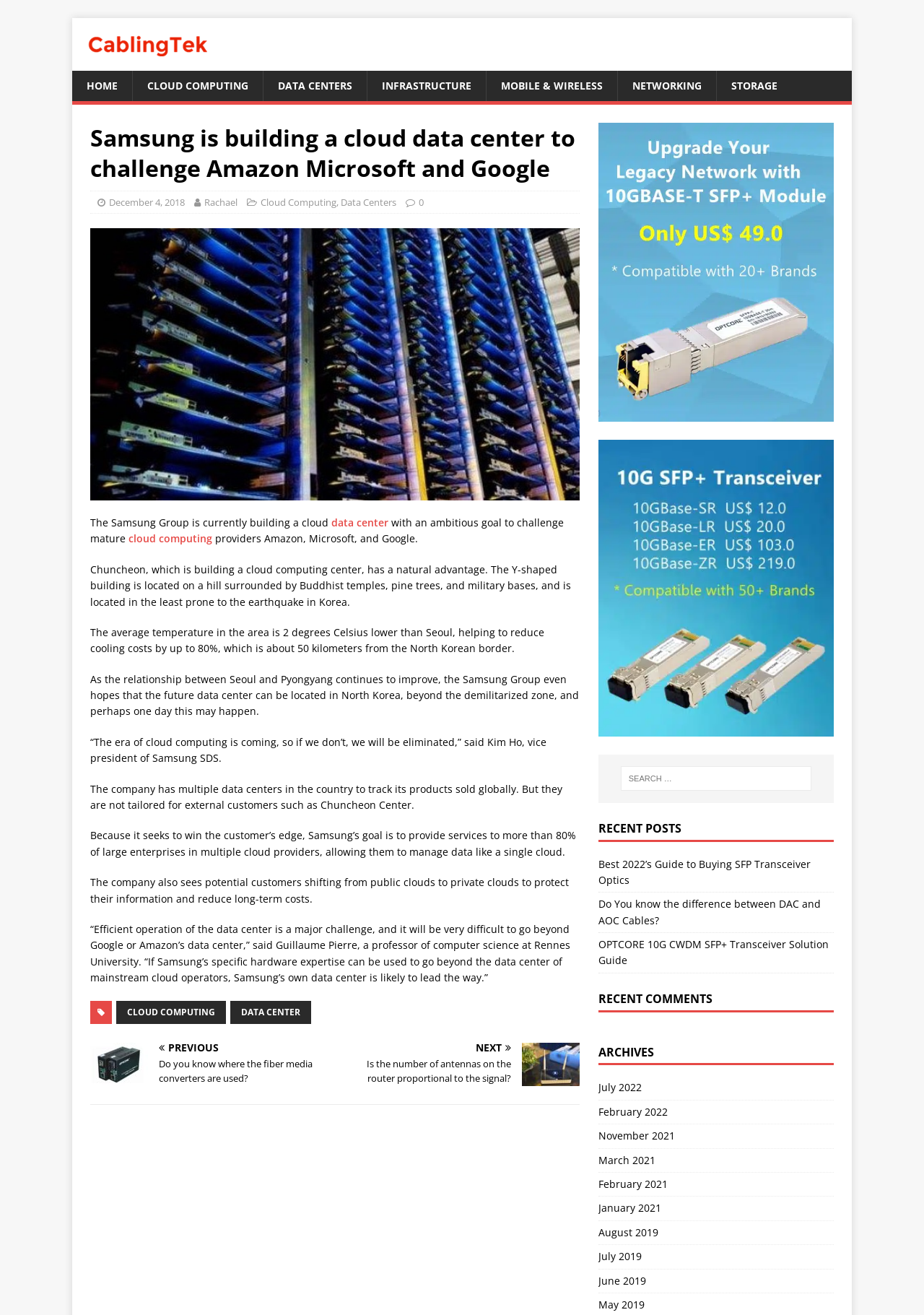Pinpoint the bounding box coordinates of the area that should be clicked to complete the following instruction: "Read the recent post about SFP Transceiver Optics". The coordinates must be given as four float numbers between 0 and 1, i.e., [left, top, right, bottom].

[0.647, 0.652, 0.877, 0.674]